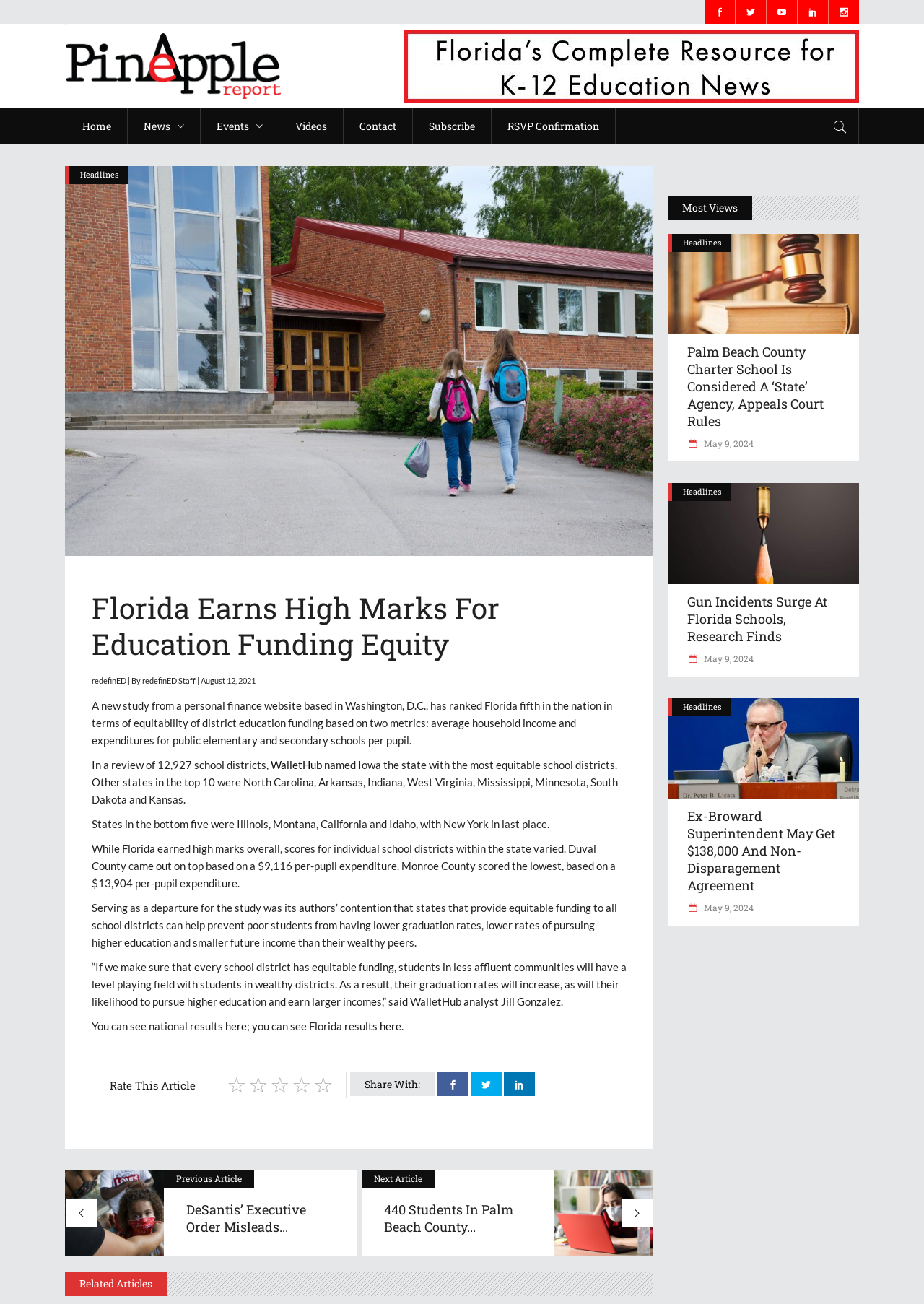Determine the bounding box coordinates of the clickable region to carry out the instruction: "Share the article with others".

[0.473, 0.822, 0.507, 0.84]